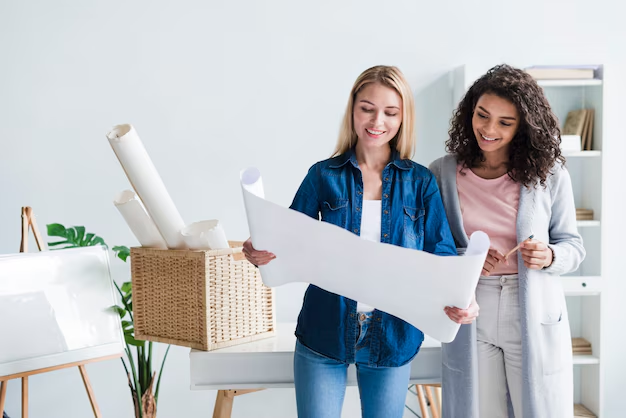What is in the stylish wicker basket?
Please give a detailed and elaborate answer to the question based on the image.

In the background of the image, there is a stylish wicker basket, and upon closer inspection, it can be seen that the basket is filled with rolled papers, likely design plans or blueprints, which hints at a creative atmosphere focused on design and remodeling projects.